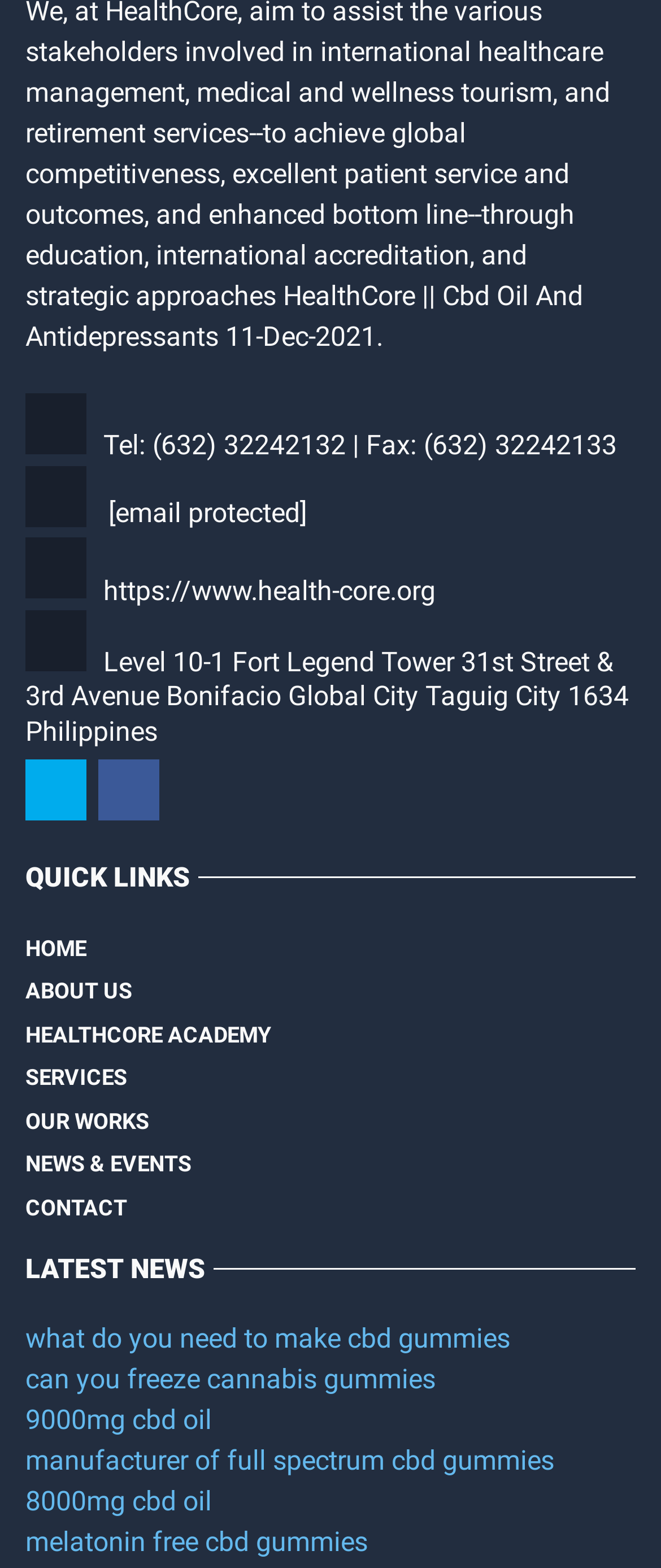Please provide a short answer using a single word or phrase for the question:
What is the address of the organization?

Level 10-1 Fort Legend Tower 31st Street & 3rd Avenue Bonifacio Global City Taguig City 1634 Philippines